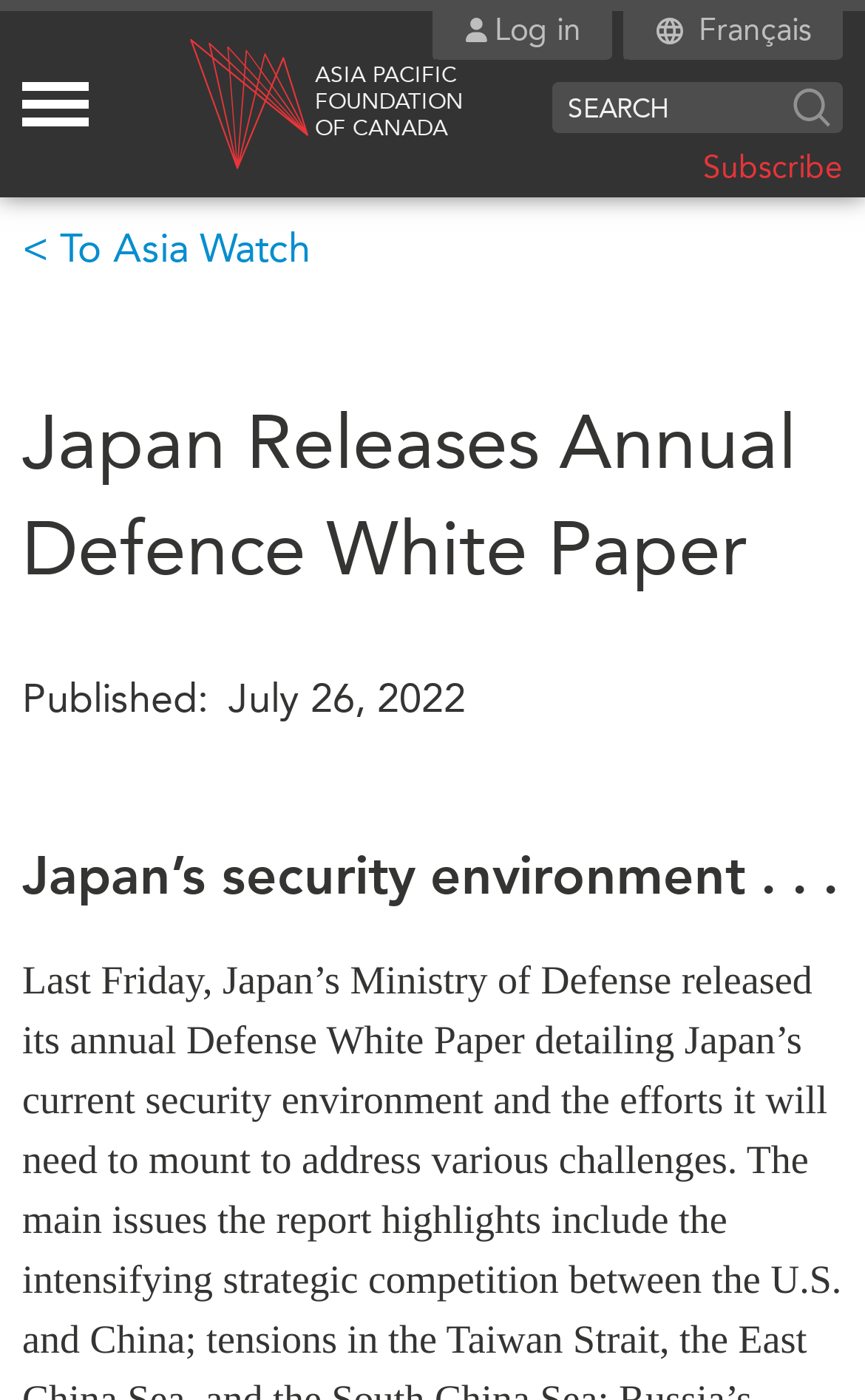Give a detailed account of the webpage, highlighting key information.

The webpage appears to be the homepage of the Asia Pacific Foundation of Canada, with a focus on Japan's security environment. At the top left corner, there is a link to skip to the main content, followed by a login link and a small image. To the right of these elements, there is a link to switch to French and a mega menu toggle button.

Below the top navigation bar, there is a prominent logo of the Asia Pacific Foundation of Canada, accompanied by the text "OF CANADA". A search bar is located to the right of the logo, with a search button and a "SEARCH" label.

The main navigation menu is divided into several sections. On the left side, there are links to "WHAT'S NEW", "CANADA-IN-ASIA CONFERENCES", "ABOUT US", and several sub-links under "ABOUT US". On the right side, there are links to "EVENTS", "MEDIA", and "PUBLICATIONS", each with their own sub-links.

The main content of the page appears to be an article titled "Japan Releases Annual Defence White Paper", with a published date of July 26, 2022. The article begins with a heading that summarizes Japan's security environment, followed by the main text.